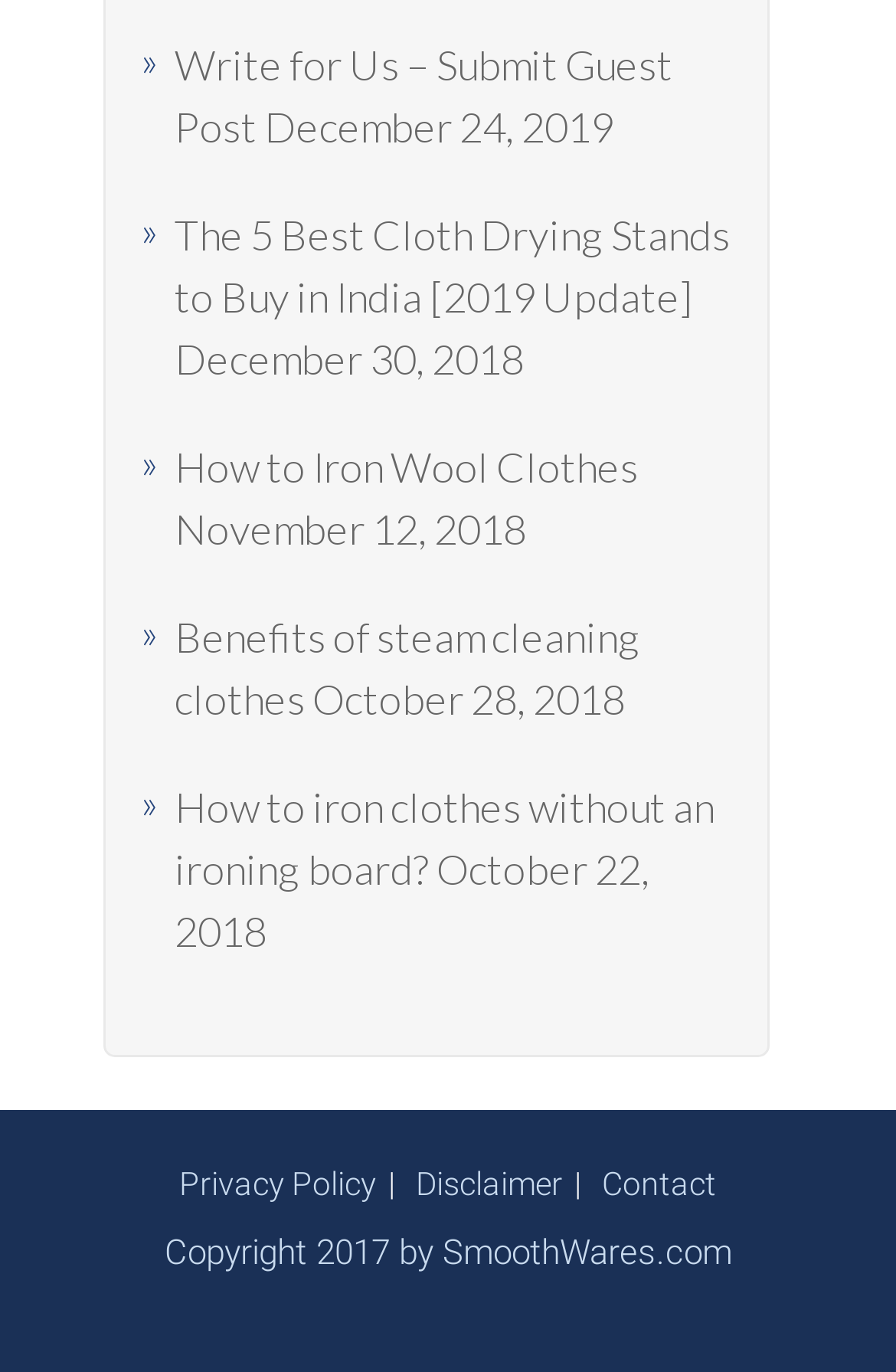Using the element description provided, determine the bounding box coordinates in the format (top-left x, top-left y, bottom-right x, bottom-right y). Ensure that all values are floating point numbers between 0 and 1. Element description: How to Iron Wool Clothes

[0.195, 0.322, 0.713, 0.359]